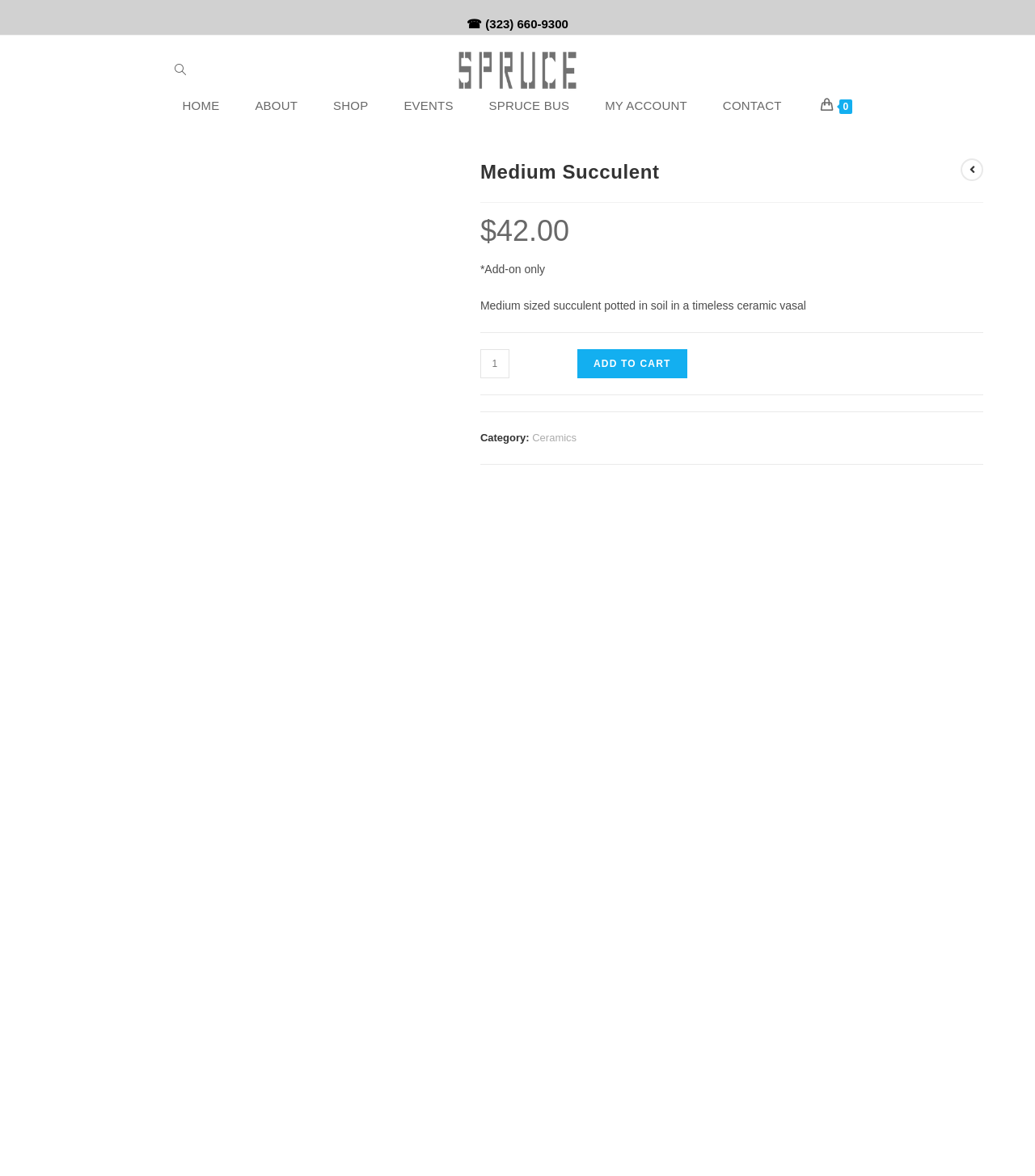Provide the bounding box coordinates of the area you need to click to execute the following instruction: "Add the Medium Succulent to cart".

[0.558, 0.297, 0.664, 0.322]